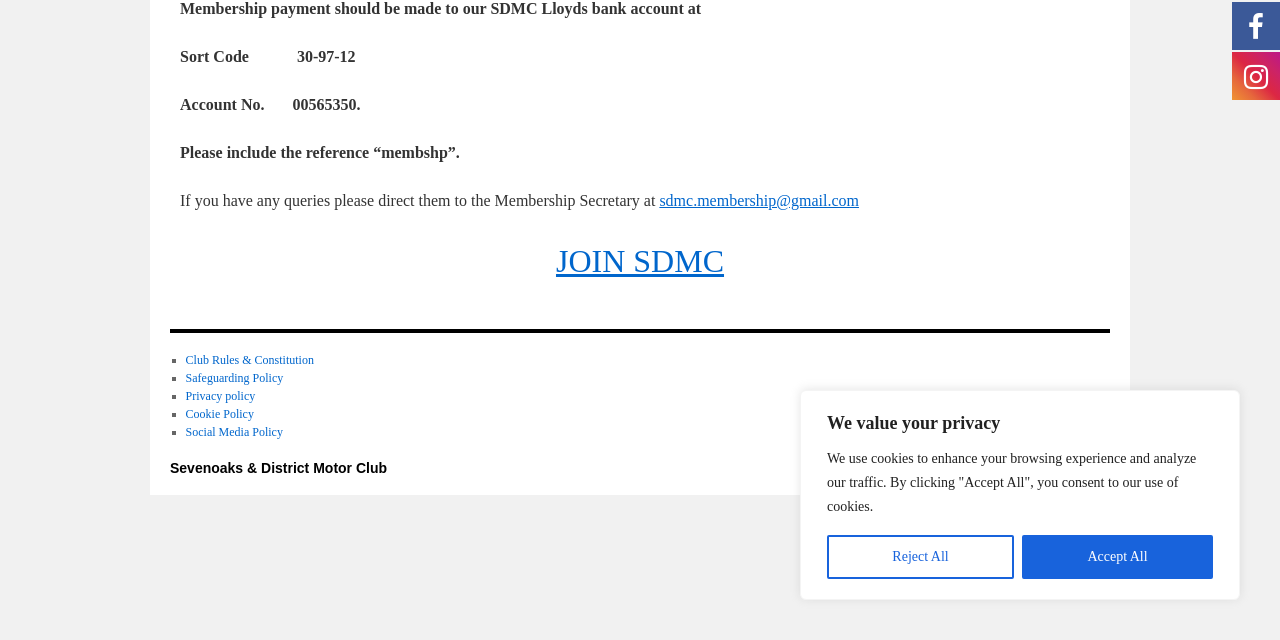Please provide the bounding box coordinates in the format (top-left x, top-left y, bottom-right x, bottom-right y). Remember, all values are floating point numbers between 0 and 1. What is the bounding box coordinate of the region described as: Get started

None